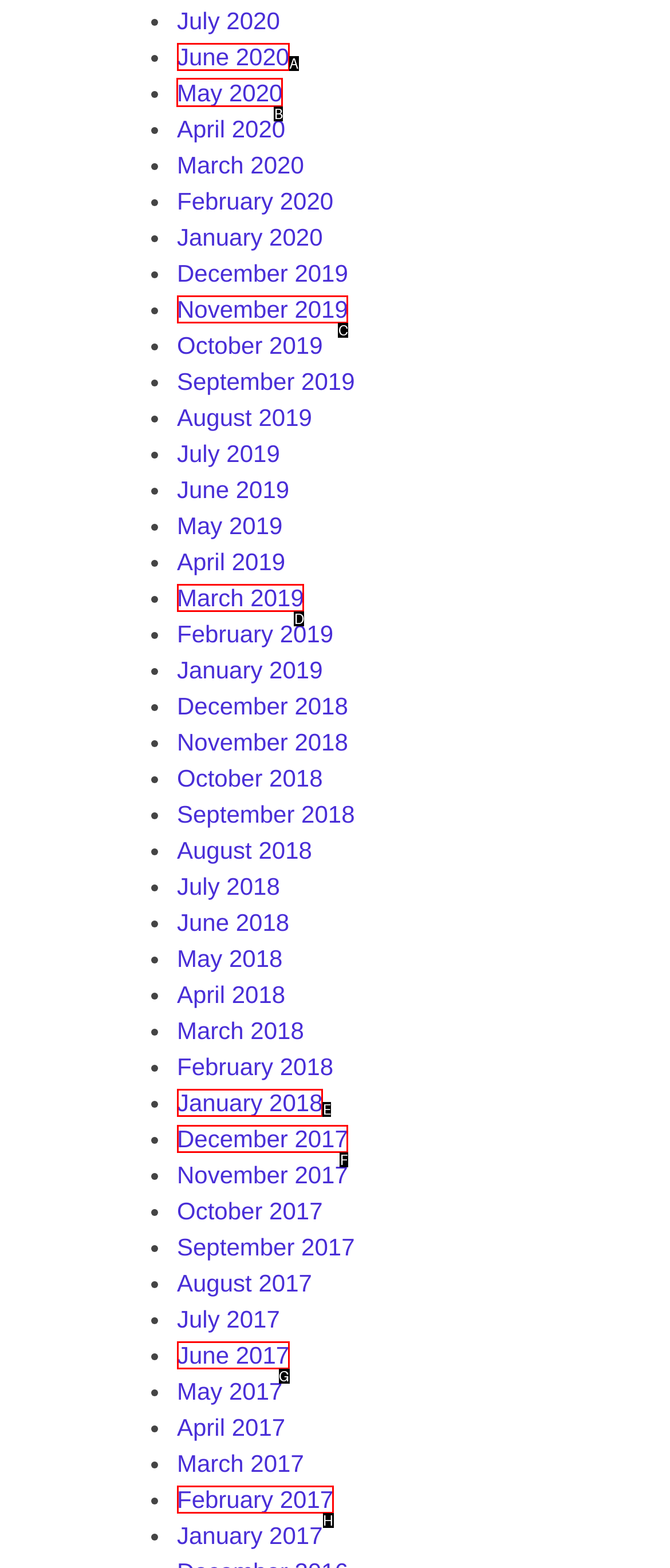Select the correct HTML element to complete the following task: View Legal information and accessibility
Provide the letter of the choice directly from the given options.

None